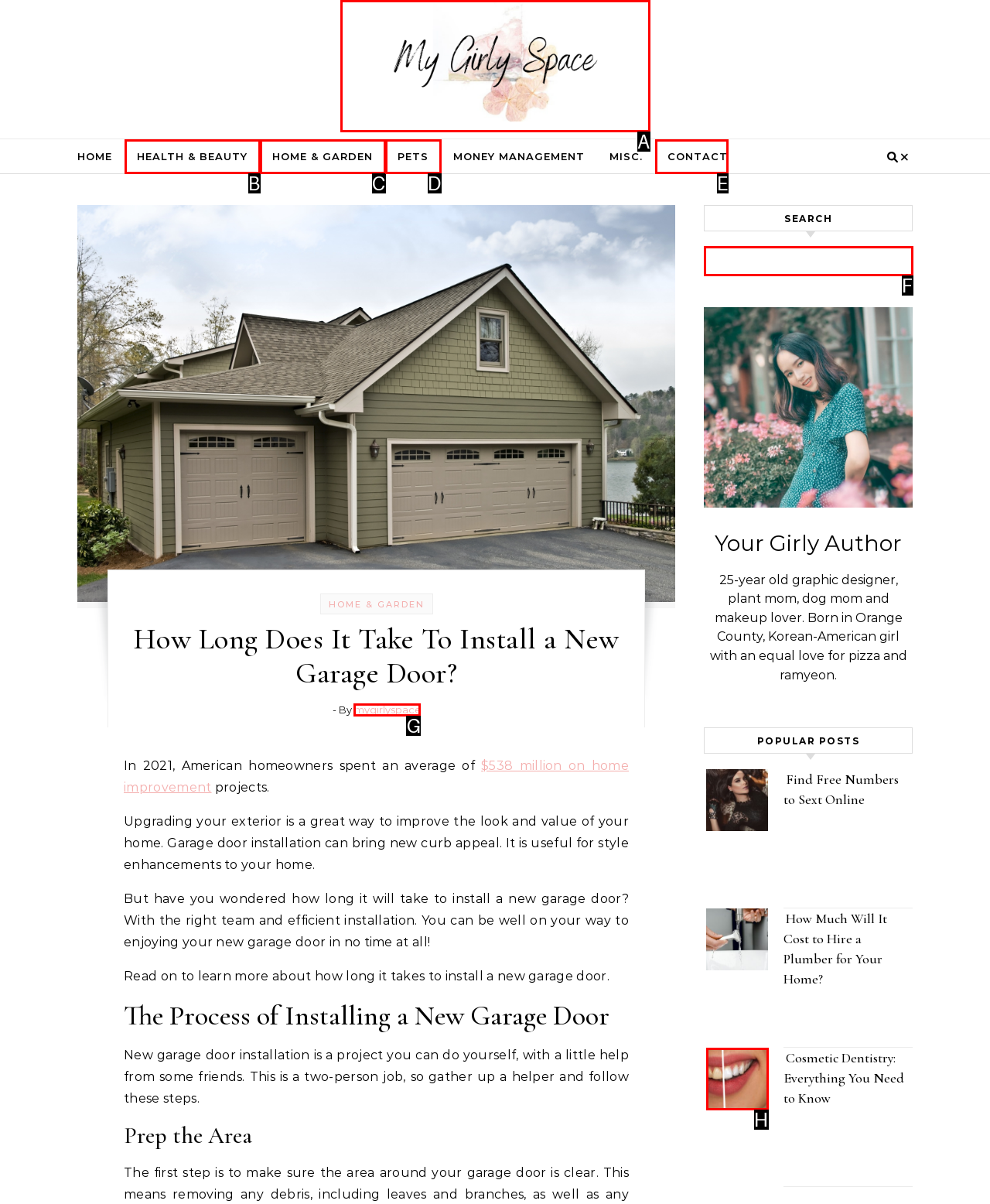Select the appropriate letter to fulfill the given instruction: Search for something
Provide the letter of the correct option directly.

F